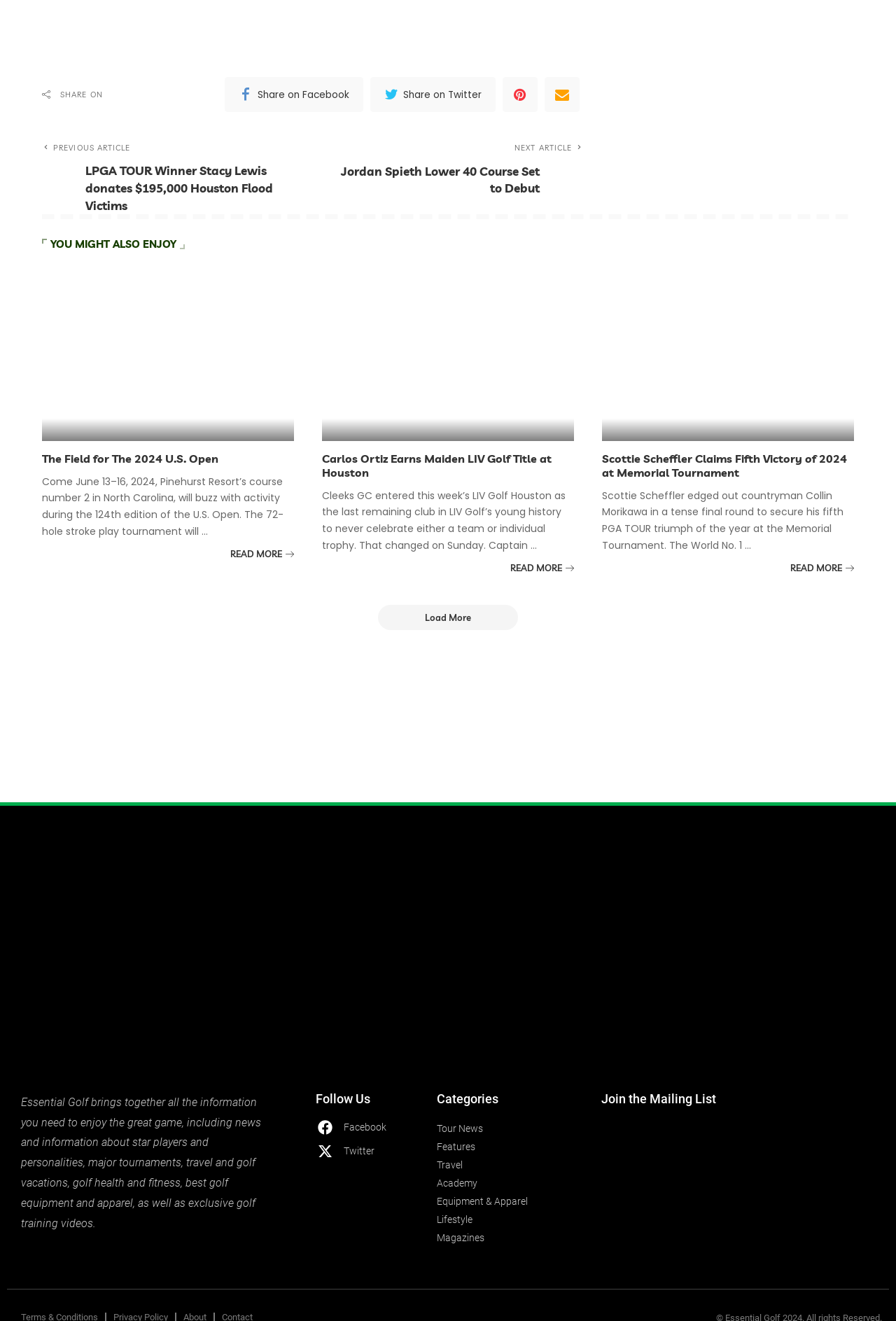Determine the bounding box coordinates of the clickable element to achieve the following action: 'Share on Facebook'. Provide the coordinates as four float values between 0 and 1, formatted as [left, top, right, bottom].

[0.251, 0.059, 0.406, 0.085]